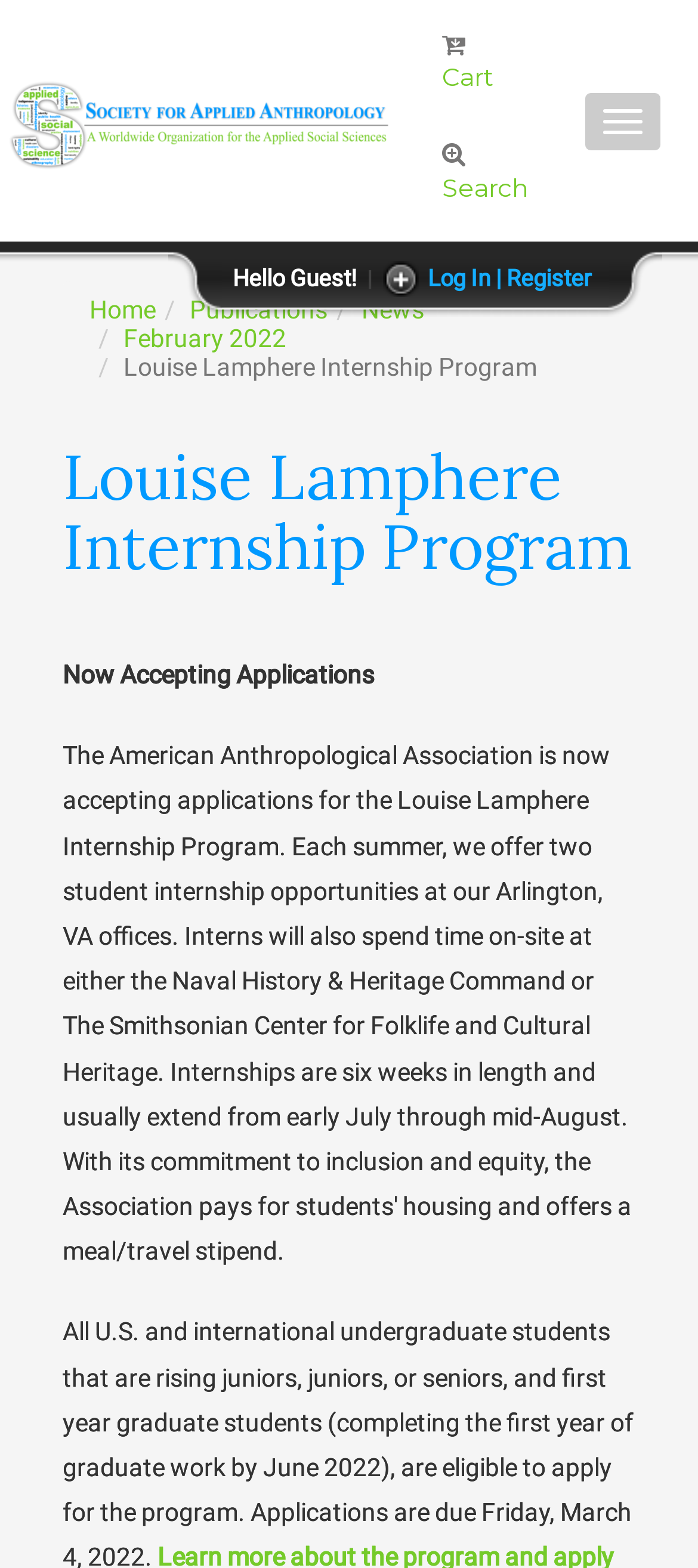Provide the bounding box coordinates of the HTML element this sentence describes: "Cart". The bounding box coordinates consist of four float numbers between 0 and 1, i.e., [left, top, right, bottom].

[0.633, 0.039, 0.708, 0.06]